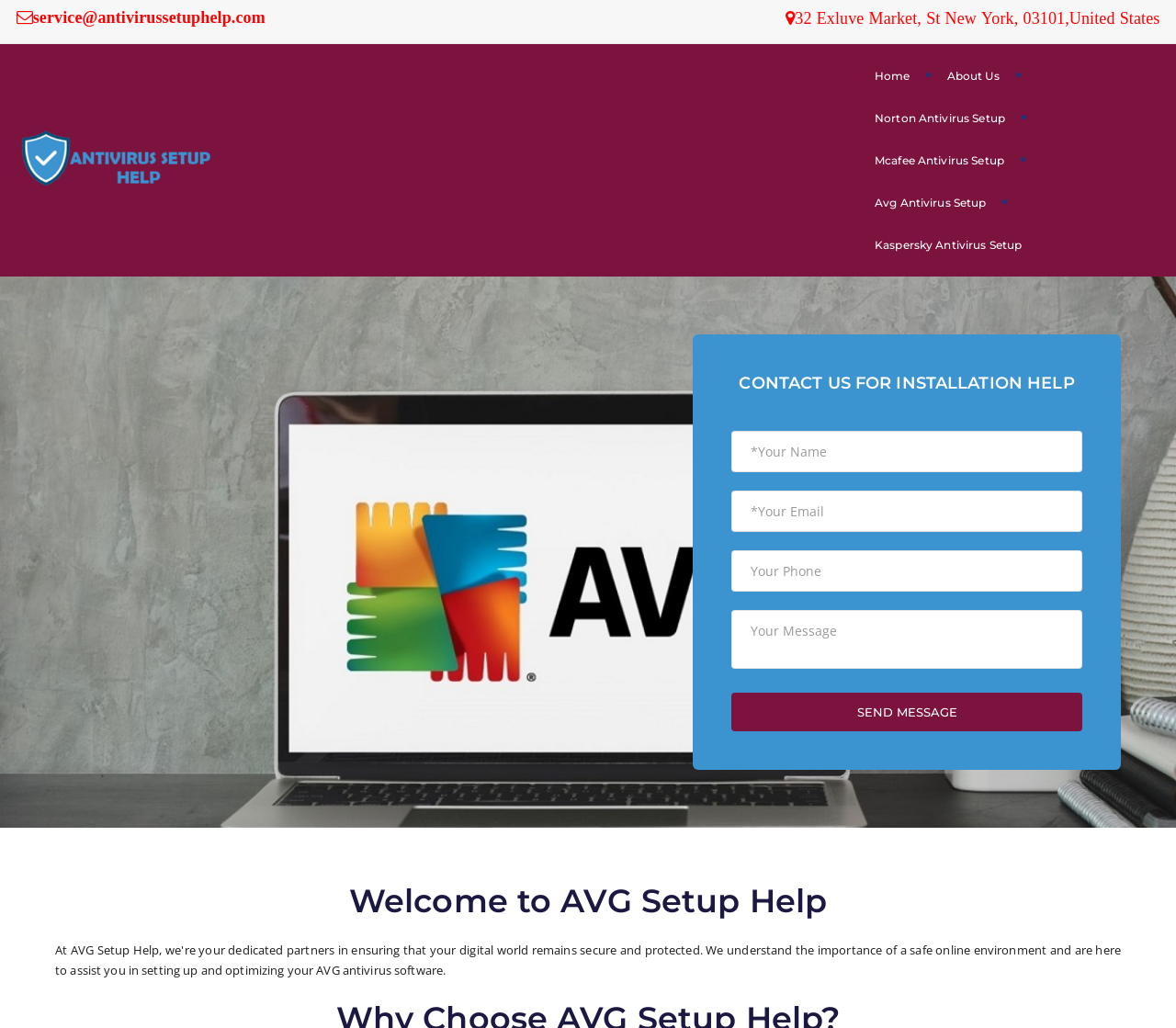Provide the bounding box coordinates of the HTML element this sentence describes: "Home". The bounding box coordinates consist of four float numbers between 0 and 1, i.e., [left, top, right, bottom].

[0.281, 0.074, 0.311, 0.092]